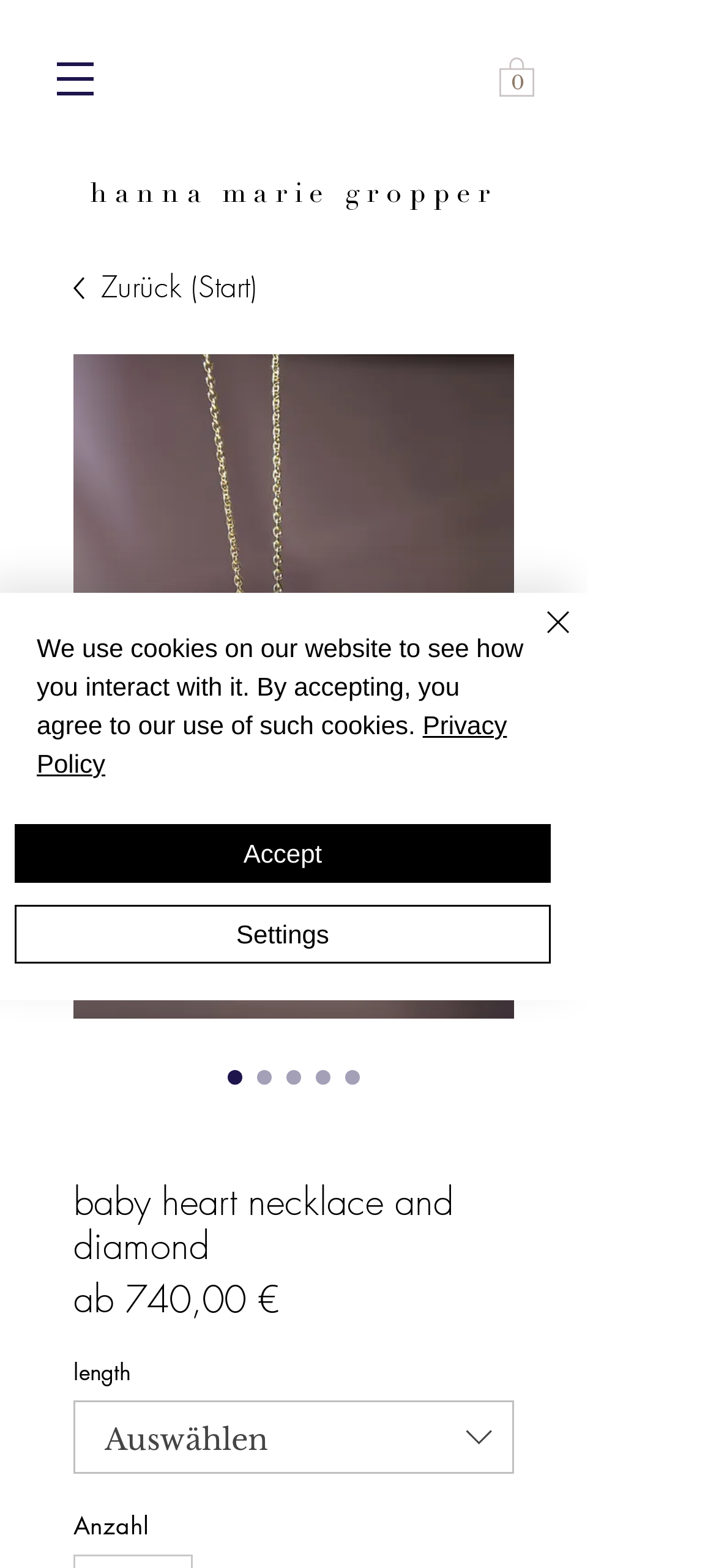Extract the bounding box coordinates for the UI element described as: "Accept".

[0.021, 0.526, 0.769, 0.563]